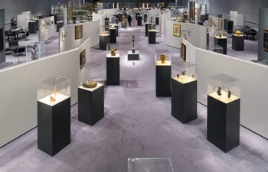What is the shape of the gallery walls?
From the details in the image, provide a complete and detailed answer to the question.

The gallery walls are designed with a curving shape, which guides visitors through the exhibition space and enhances the flow of the display.